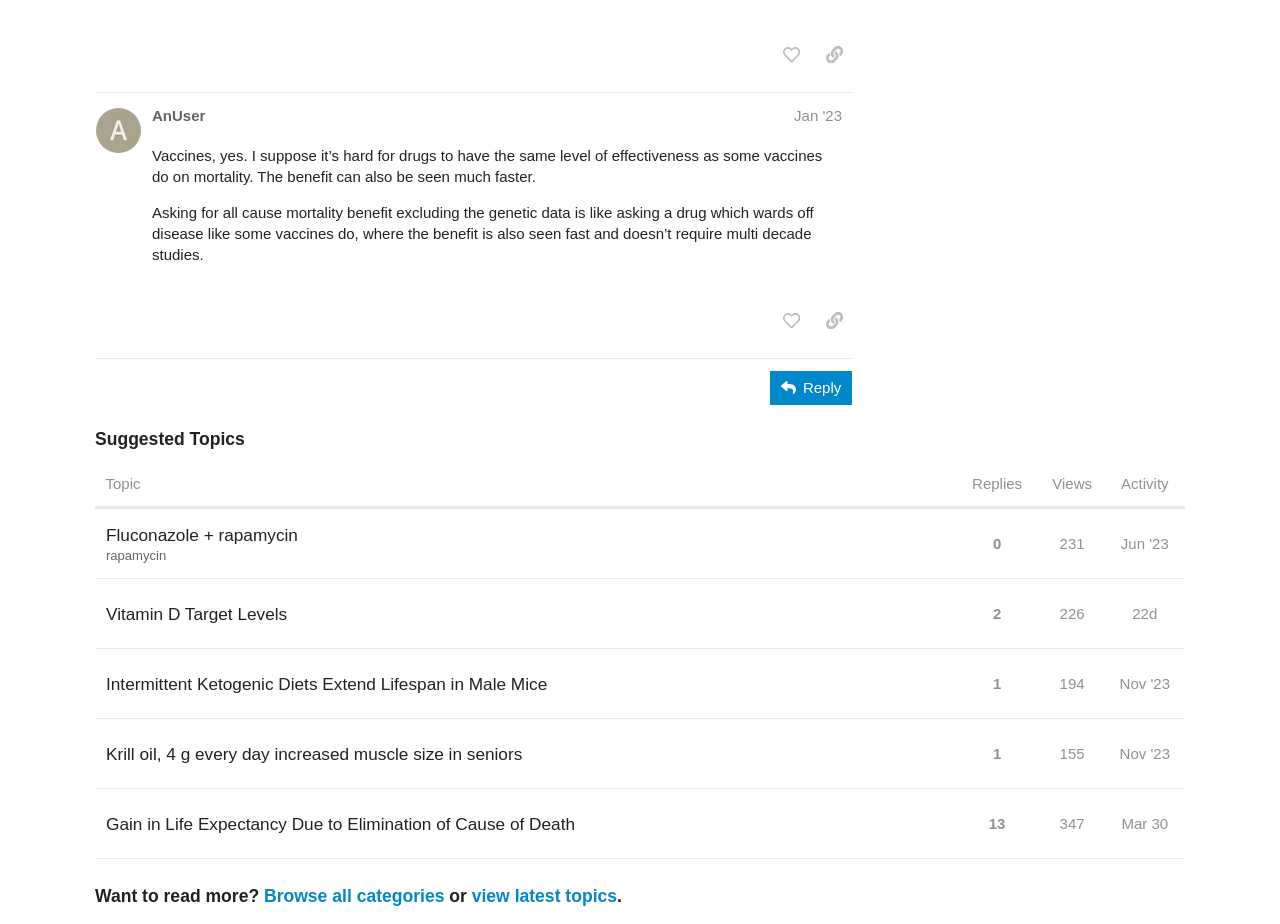Given the description "May 2024", determine the bounding box of the corresponding UI element.

None